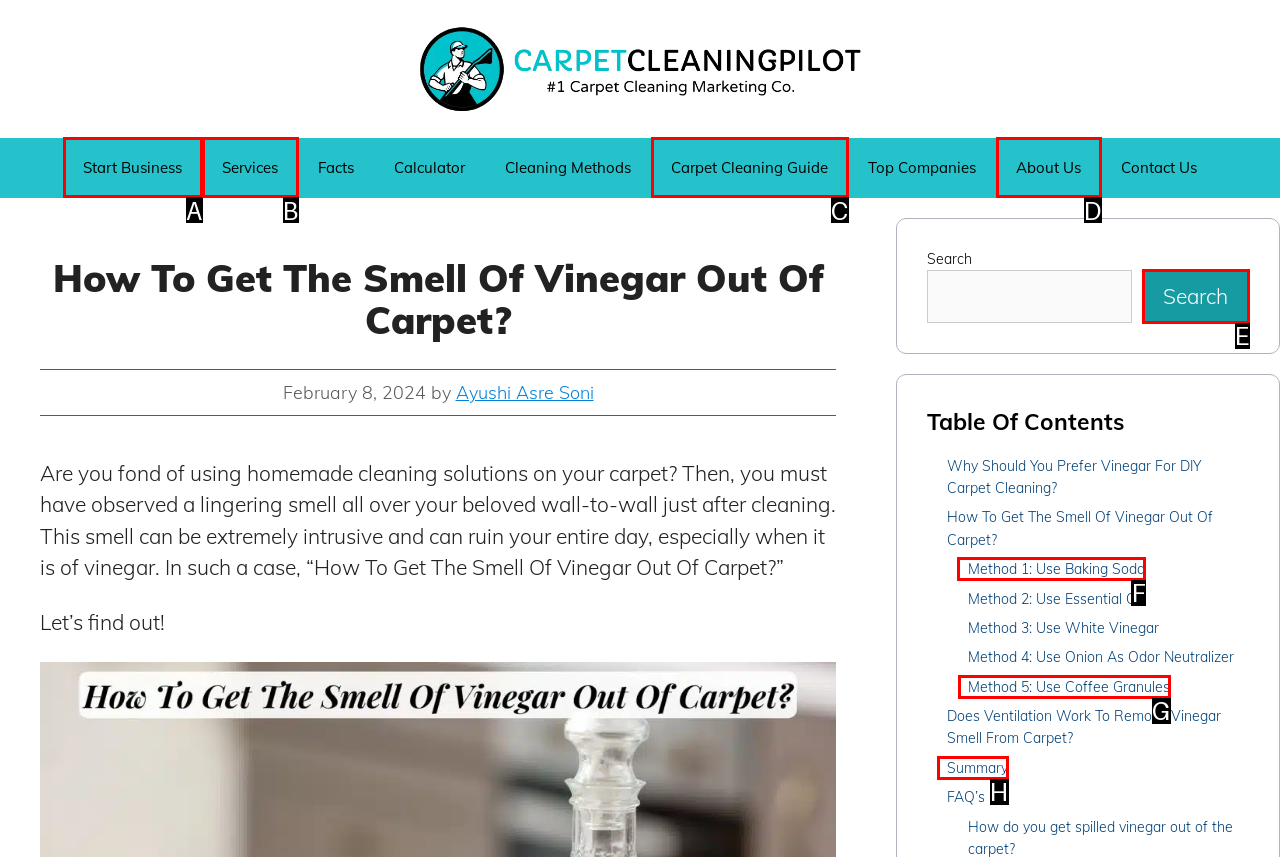Choose the letter of the UI element necessary for this task: Learn about 'Method 1: Use Baking Soda'
Answer with the correct letter.

F